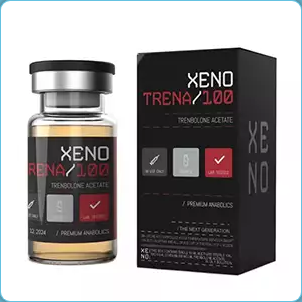Offer a detailed account of the various components present in the image.

This image showcases a product labeled "XENO TRENA 100," which contains Trenbolone Acetate, a popular anabolic steroid used for muscle enhancement and performance. The product is presented in a clear glass vial that features a sleek, modern design. Next to the vial is its packaging, which has a bold black color with striking red and white text, displaying essential information about the product. The packaging emphasizes its quality as a premium anabolic and includes icons signifying usage guidelines. This image represents an injectable steroid product featured in a catalog, targeting consumers interested in fitness and bodybuilding supplements, particularly those looking for effective muscle-building compounds.